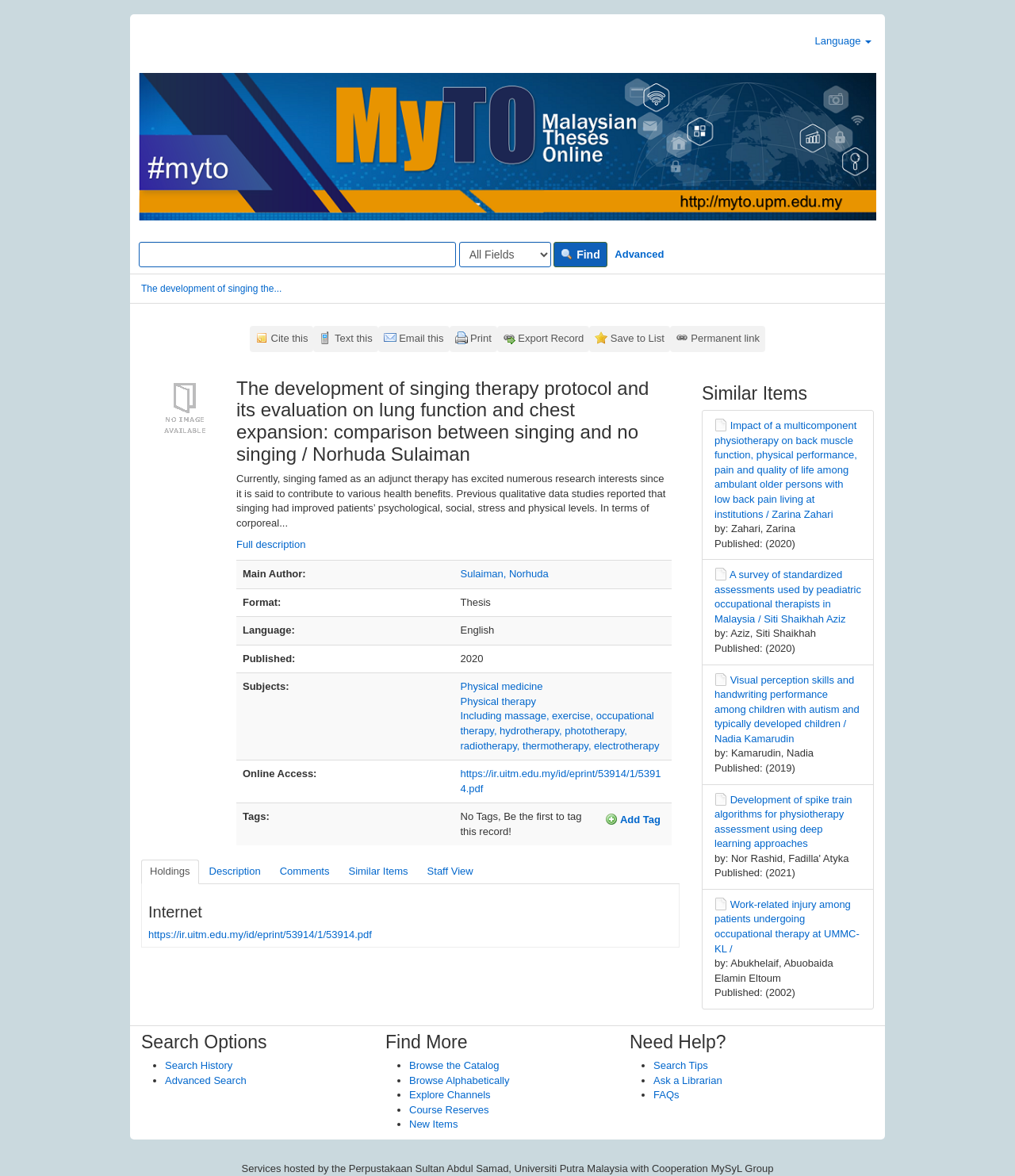Respond to the following question with a brief word or phrase:
What is the format of the thesis?

Thesis